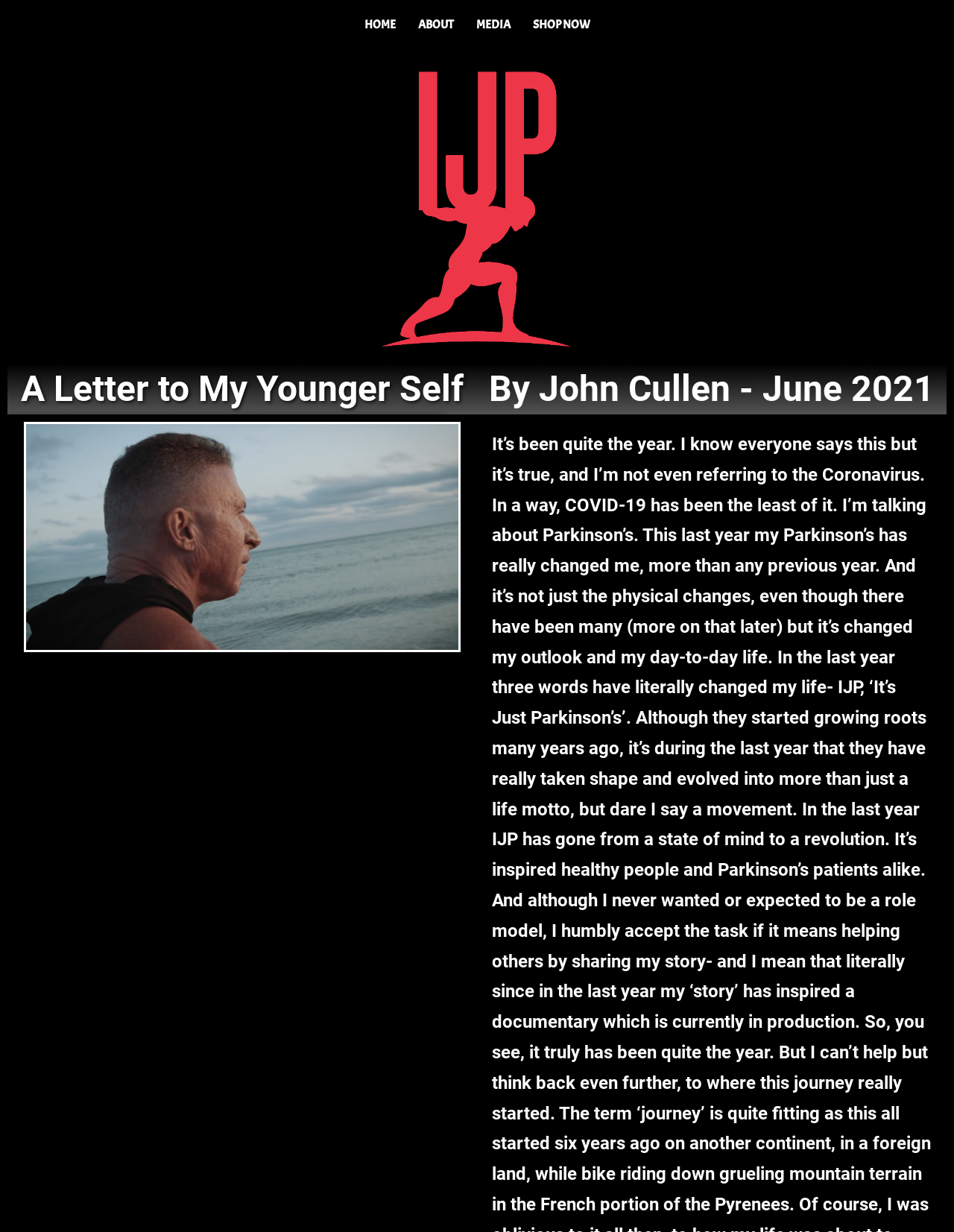Bounding box coordinates are specified in the format (top-left x, top-left y, bottom-right x, bottom-right y). All values are floating point numbers bounded between 0 and 1. Please provide the bounding box coordinate of the region this sentence describes: Media

[0.487, 0.006, 0.546, 0.034]